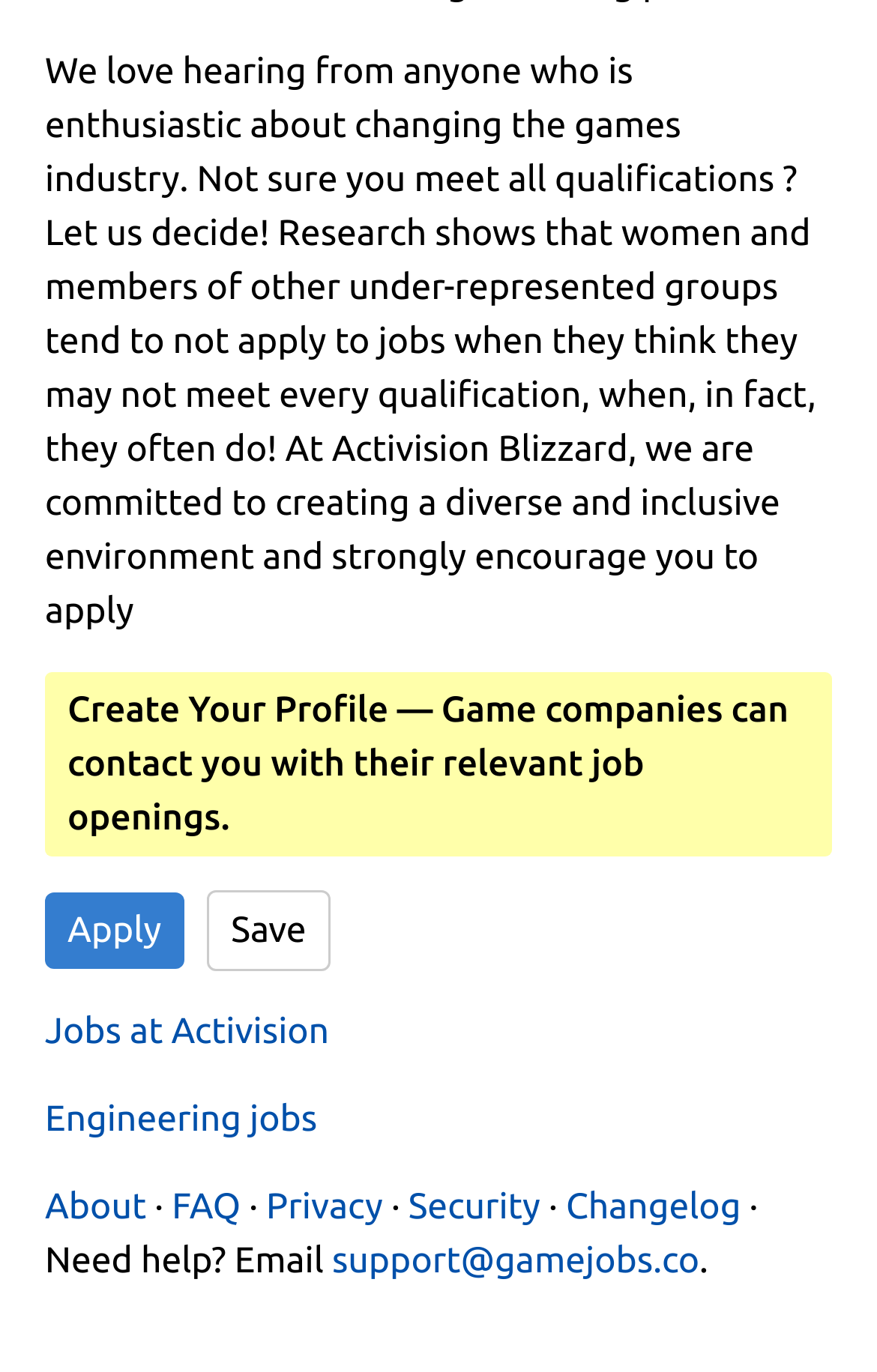Determine the bounding box coordinates of the clickable area required to perform the following instruction: "Apply". The coordinates should be represented as four float numbers between 0 and 1: [left, top, right, bottom].

[0.051, 0.65, 0.21, 0.706]